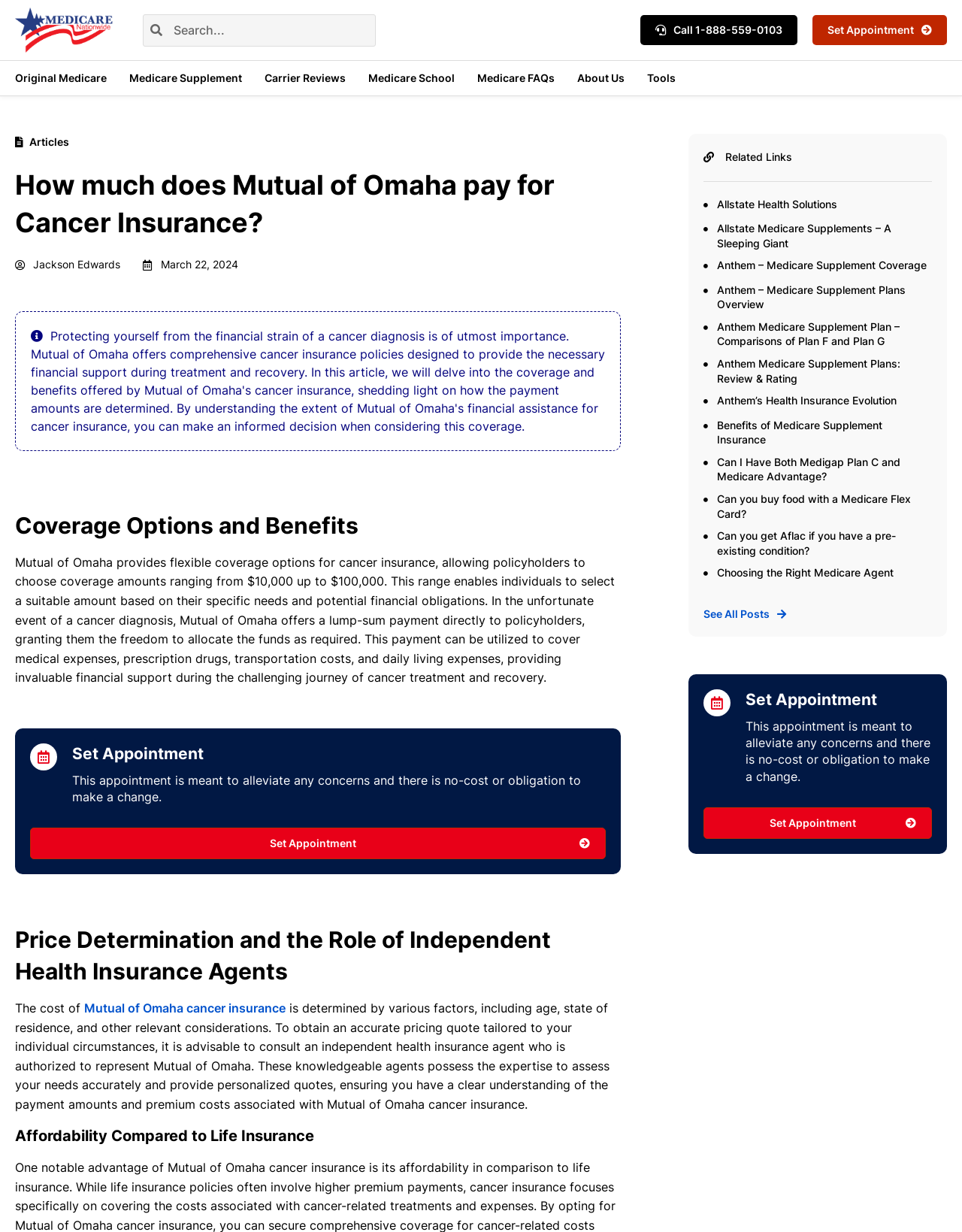Using the details from the image, please elaborate on the following question: What is the name of the insurance company discussed on this webpage?

I determined the answer by looking at the content of the webpage, specifically the heading 'How much does Mutual of Omaha pay for Cancer Insurance?' and the text 'Mutual of Omaha provides flexible coverage options for cancer insurance...' which indicates that the webpage is discussing Mutual of Omaha insurance company.